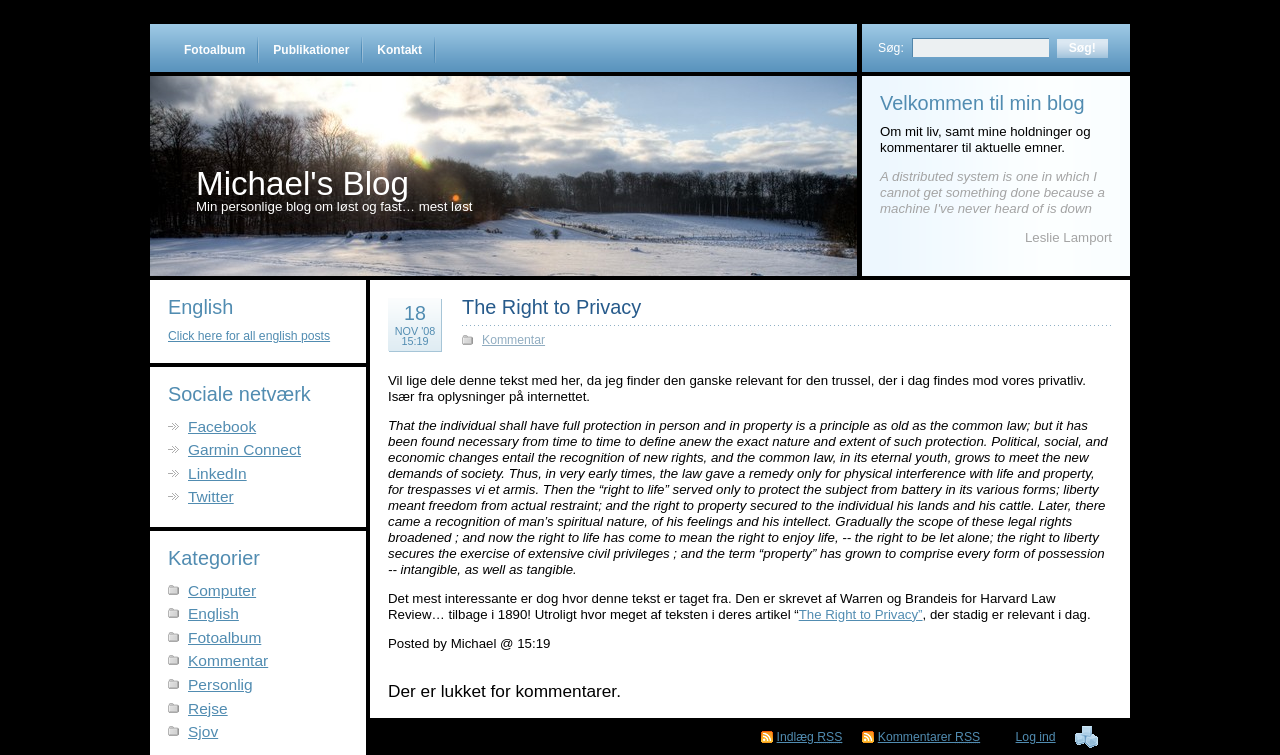Respond to the following query with just one word or a short phrase: 
What is the author of the post 'The Right to Privacy'?

Michael